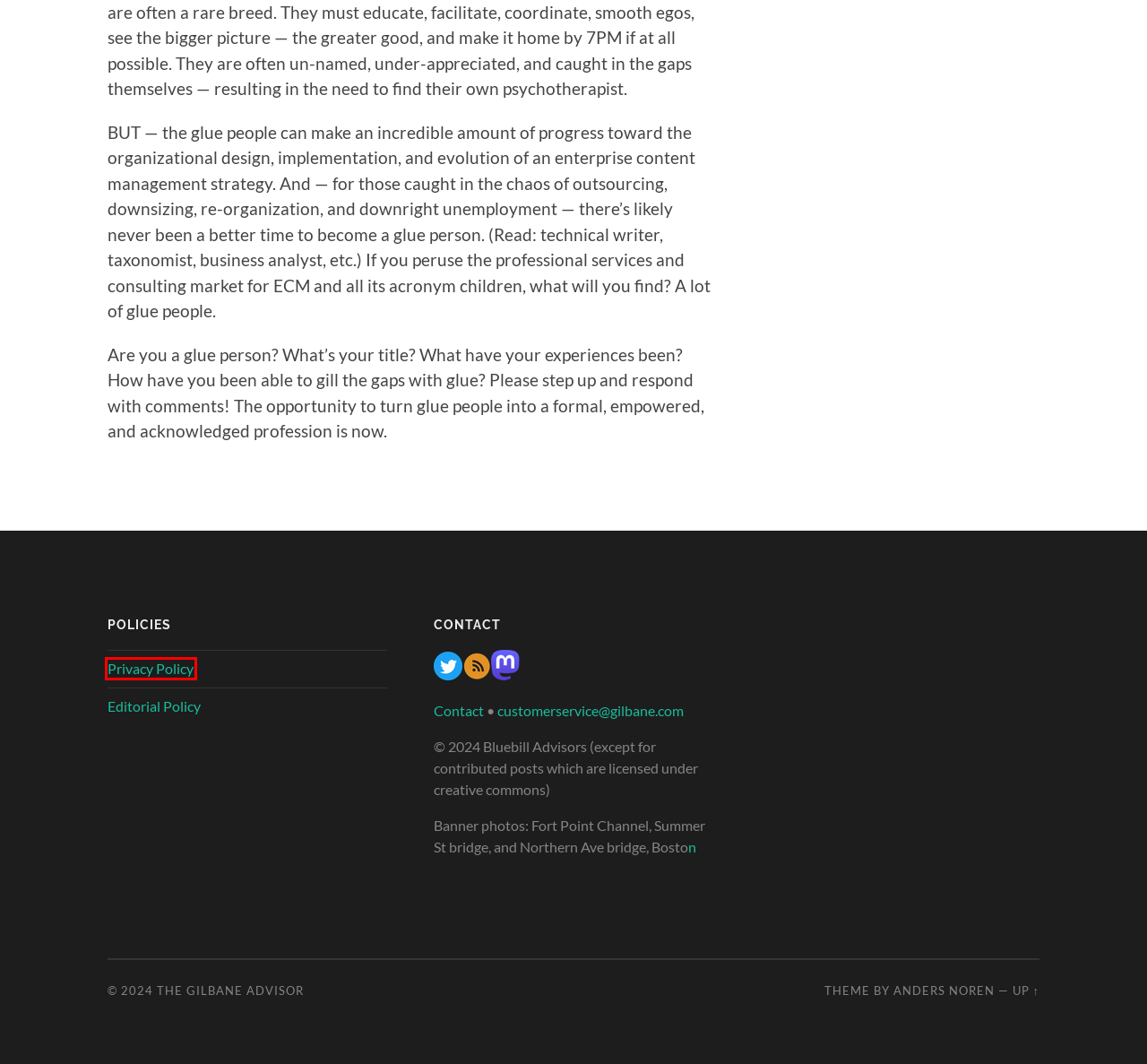You are looking at a screenshot of a webpage with a red bounding box around an element. Determine the best matching webpage description for the new webpage resulting from clicking the element in the red bounding box. Here are the descriptions:
A. Bluebill Advisors - The Gilbane Advisor
B. RealObjects Launches XHTML/XML Editor edit-on Pro 4.3
C. The Gilbane Advisor
D. Blog
E. Privacy policy
F. Content technology news Archives | The Gilbane Advisor
G. Gilbane Archives
H. Gilbane Advisor

E